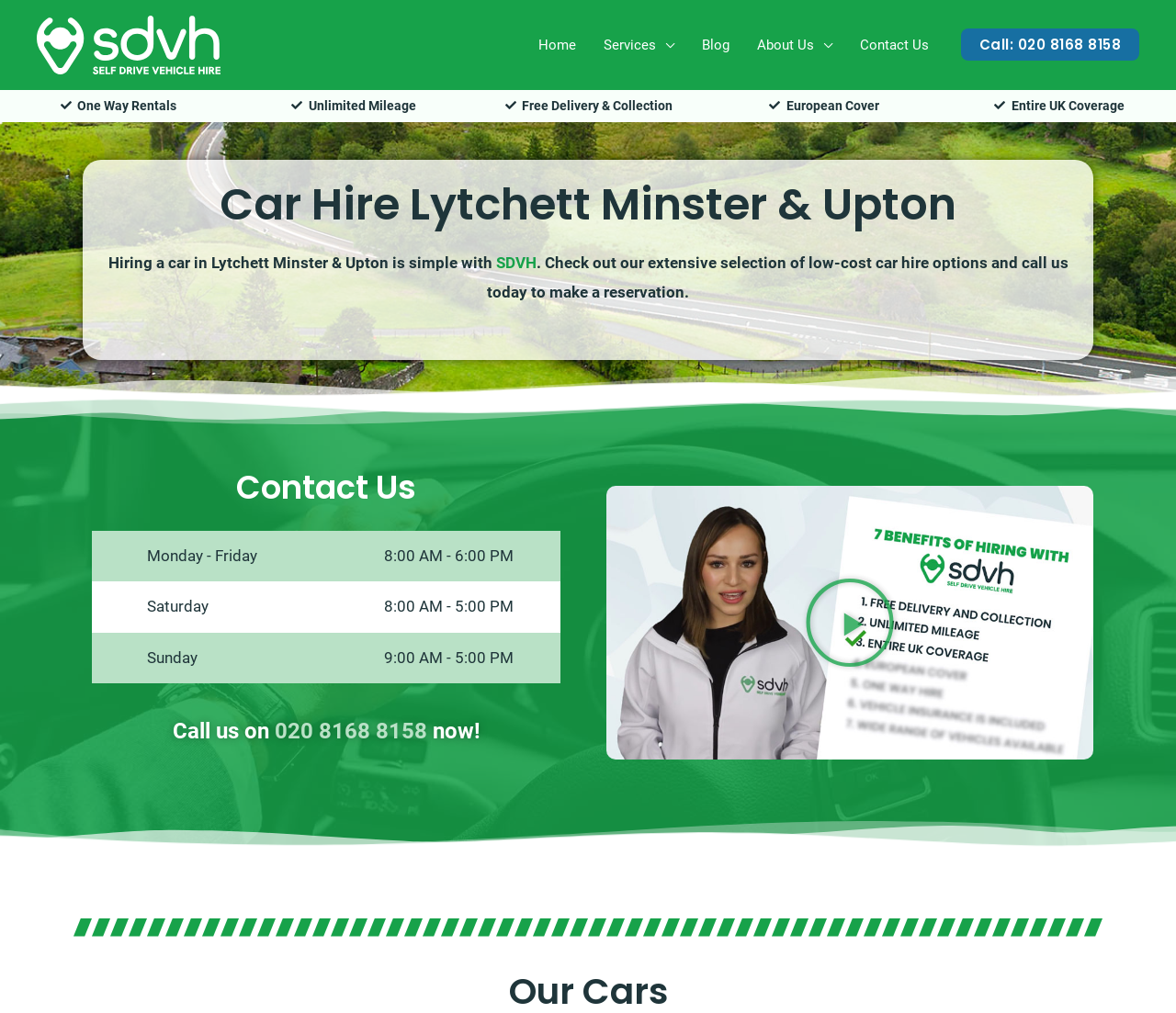Identify the bounding box coordinates of the specific part of the webpage to click to complete this instruction: "Click on the 'Home' link".

[0.446, 0.018, 0.501, 0.072]